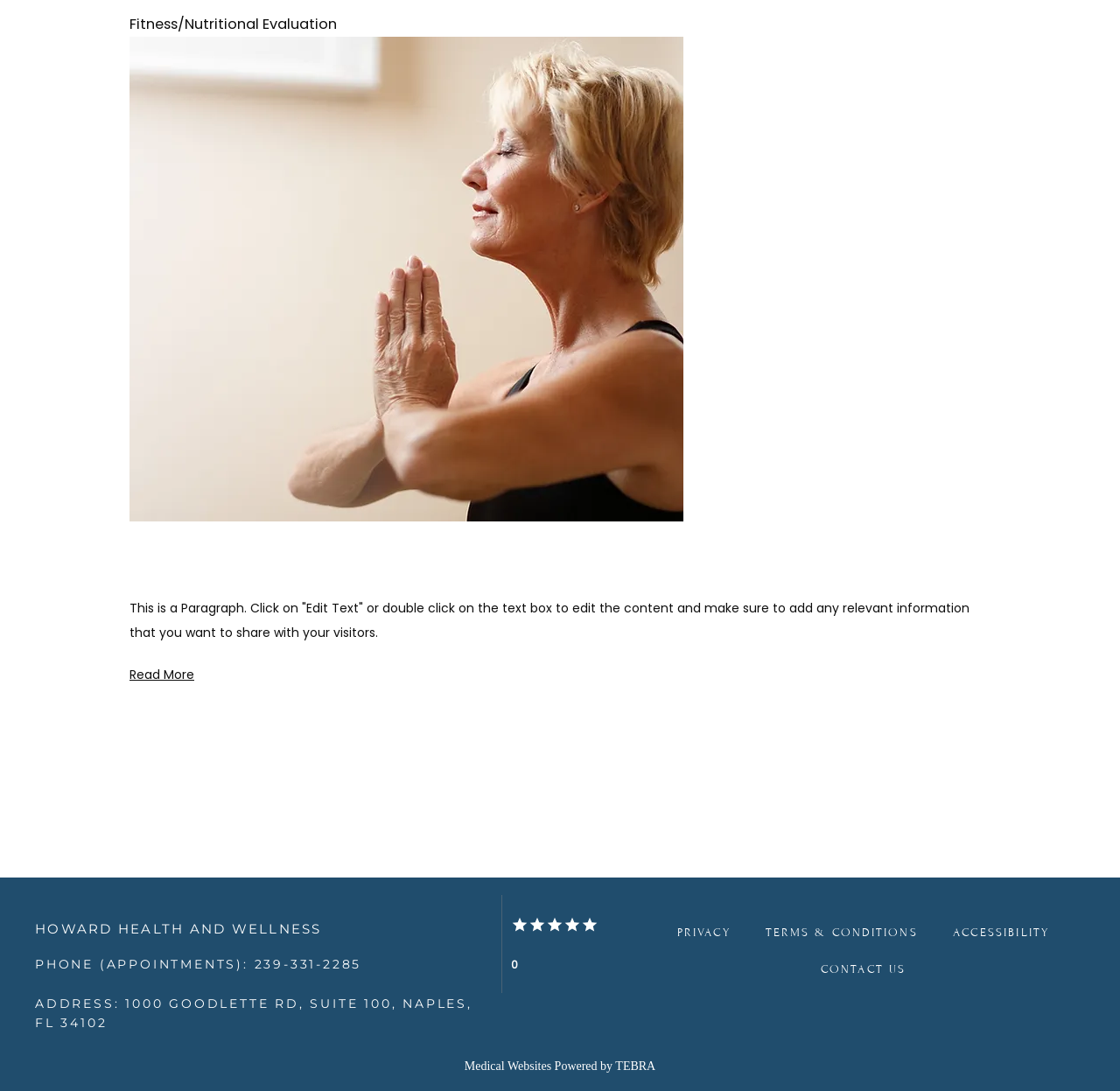Locate the UI element that matches the description Read More in the webpage screenshot. Return the bounding box coordinates in the format (top-left x, top-left y, bottom-right x, bottom-right y), with values ranging from 0 to 1.

[0.116, 0.61, 0.173, 0.626]